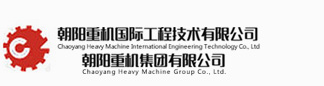Using the details from the image, please elaborate on the following question: What sector does the company specialize in?

The logo visually symbolizes the company's focus on heavy machinery and engineering solutions, reflecting their expertise in manufacturing and technology within the heavy machinery sector.